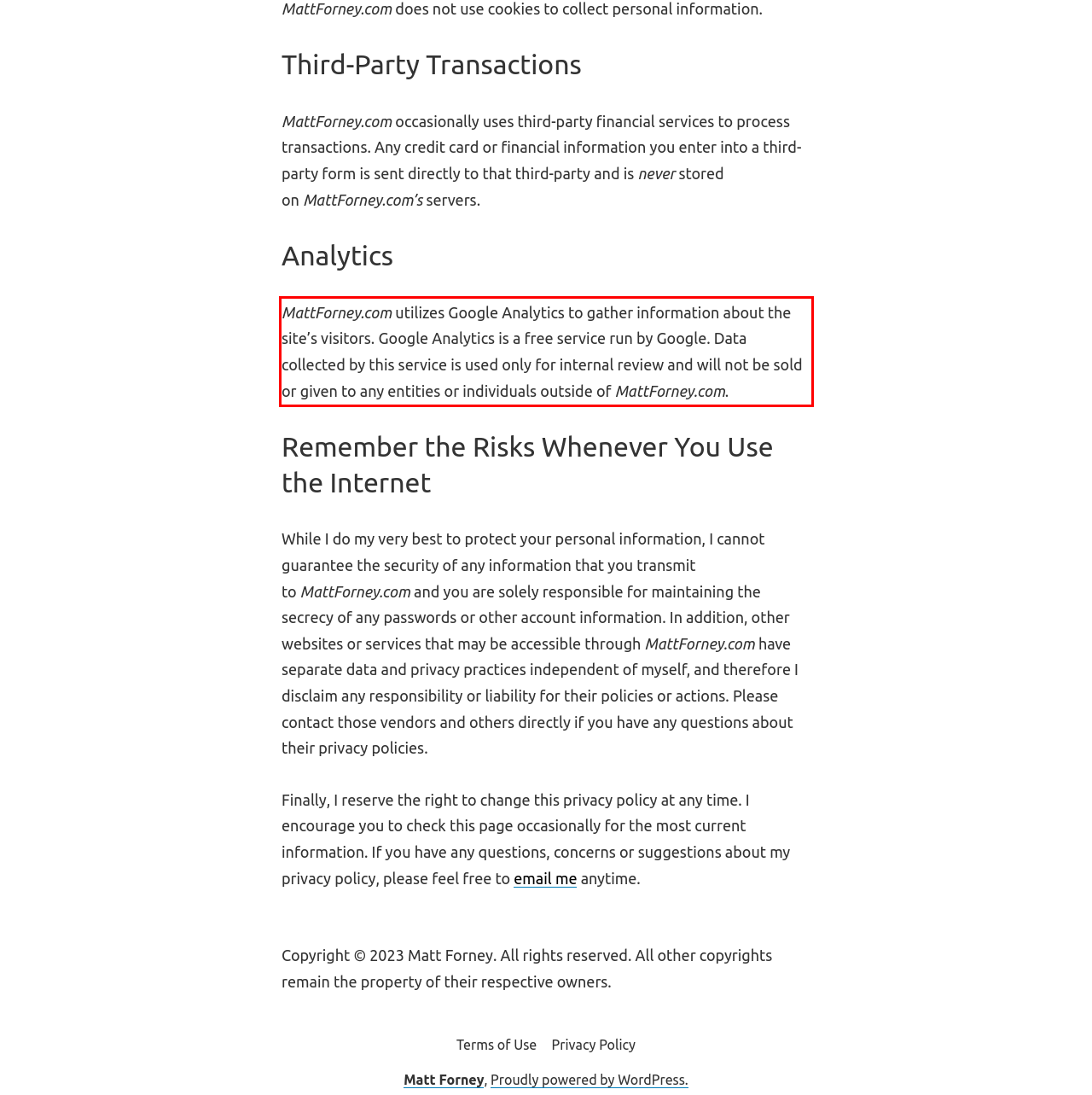The screenshot provided shows a webpage with a red bounding box. Apply OCR to the text within this red bounding box and provide the extracted content.

MattForney.com utilizes Google Analytics to gather information about the site’s visitors. Google Analytics is a free service run by Google. Data collected by this service is used only for internal review and will not be sold or given to any entities or individuals outside of MattForney.com.